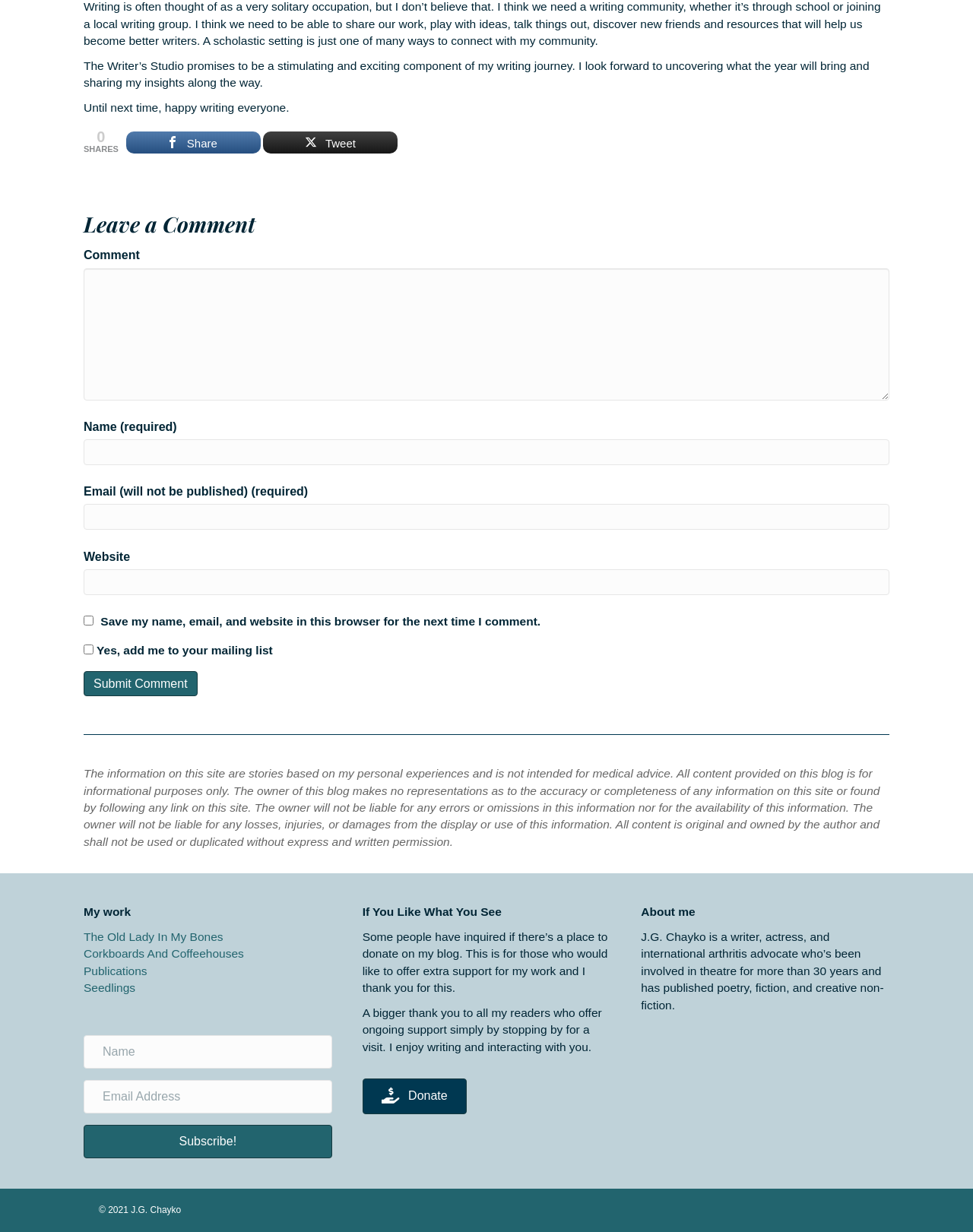What is the topic of the author's writing?
Can you offer a detailed and complete answer to this question?

I found this information in the disclaimer section, where it says 'The information on this site are stories based on my personal experiences...'.